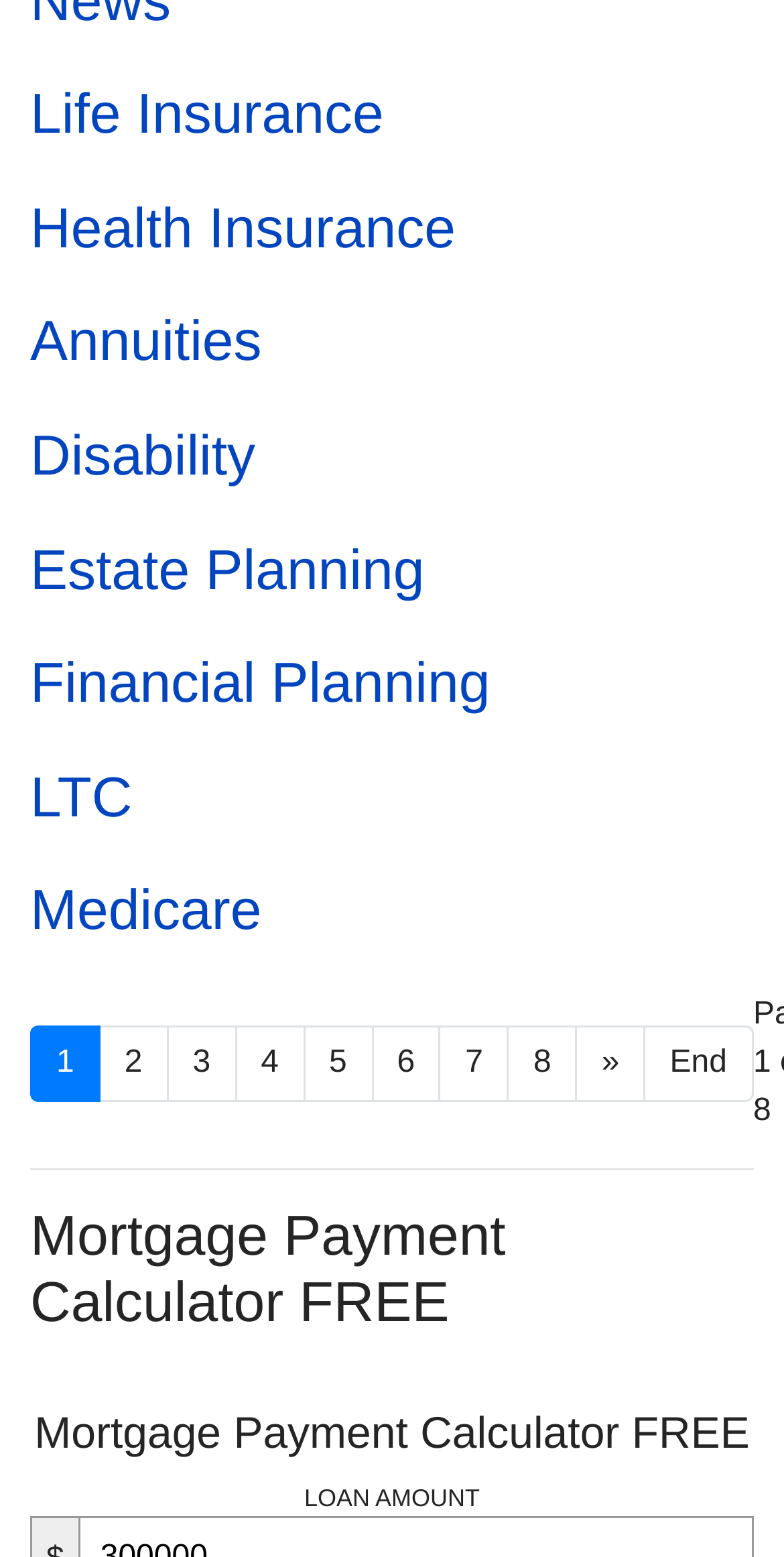Given the element description 2, identify the bounding box coordinates for the UI element on the webpage screenshot. The format should be (top-left x, top-left y, bottom-right x, bottom-right y), with values between 0 and 1.

[0.125, 0.658, 0.215, 0.708]